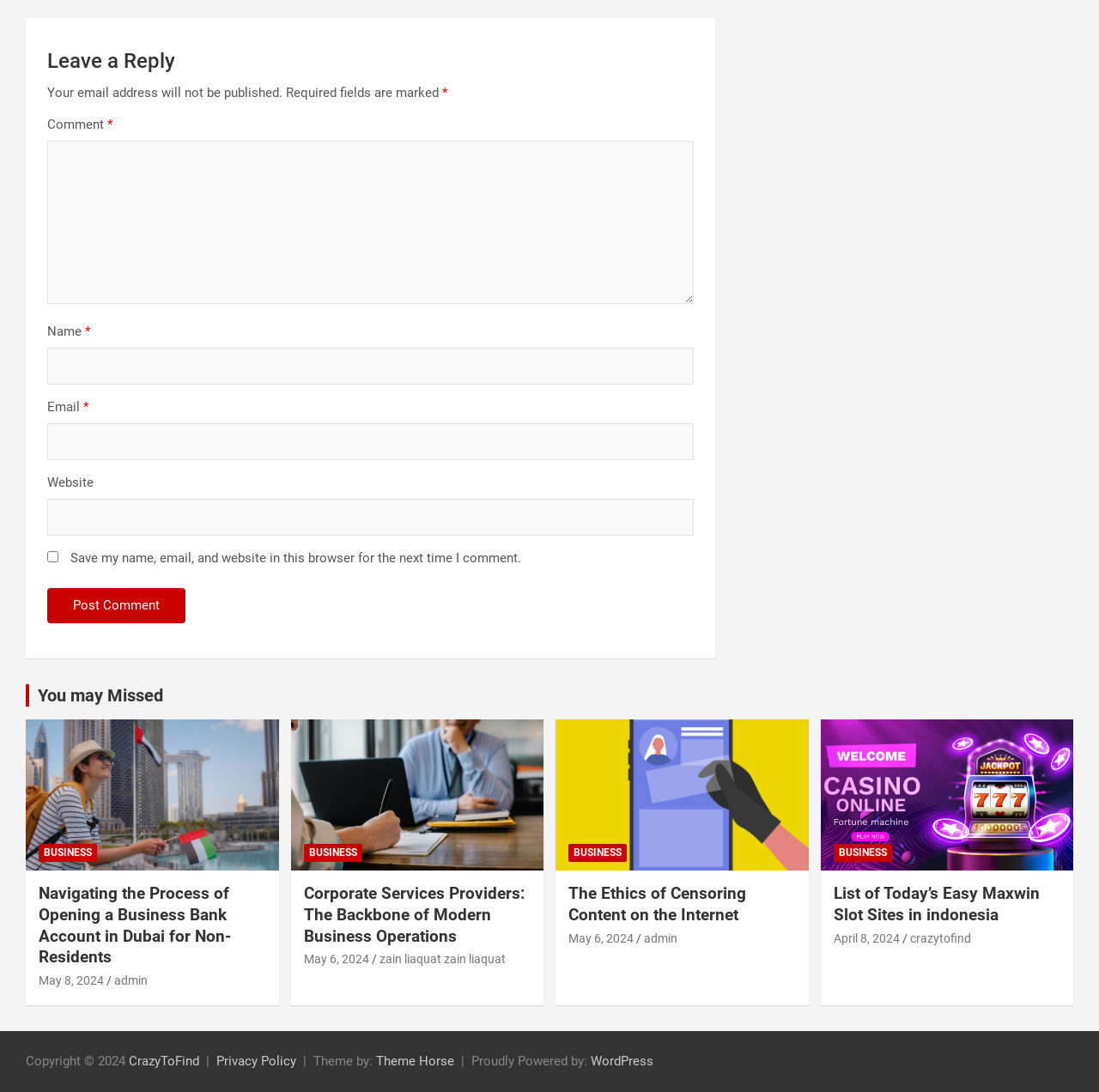Extract the bounding box coordinates for the UI element described as: "Business".

[0.517, 0.773, 0.57, 0.79]